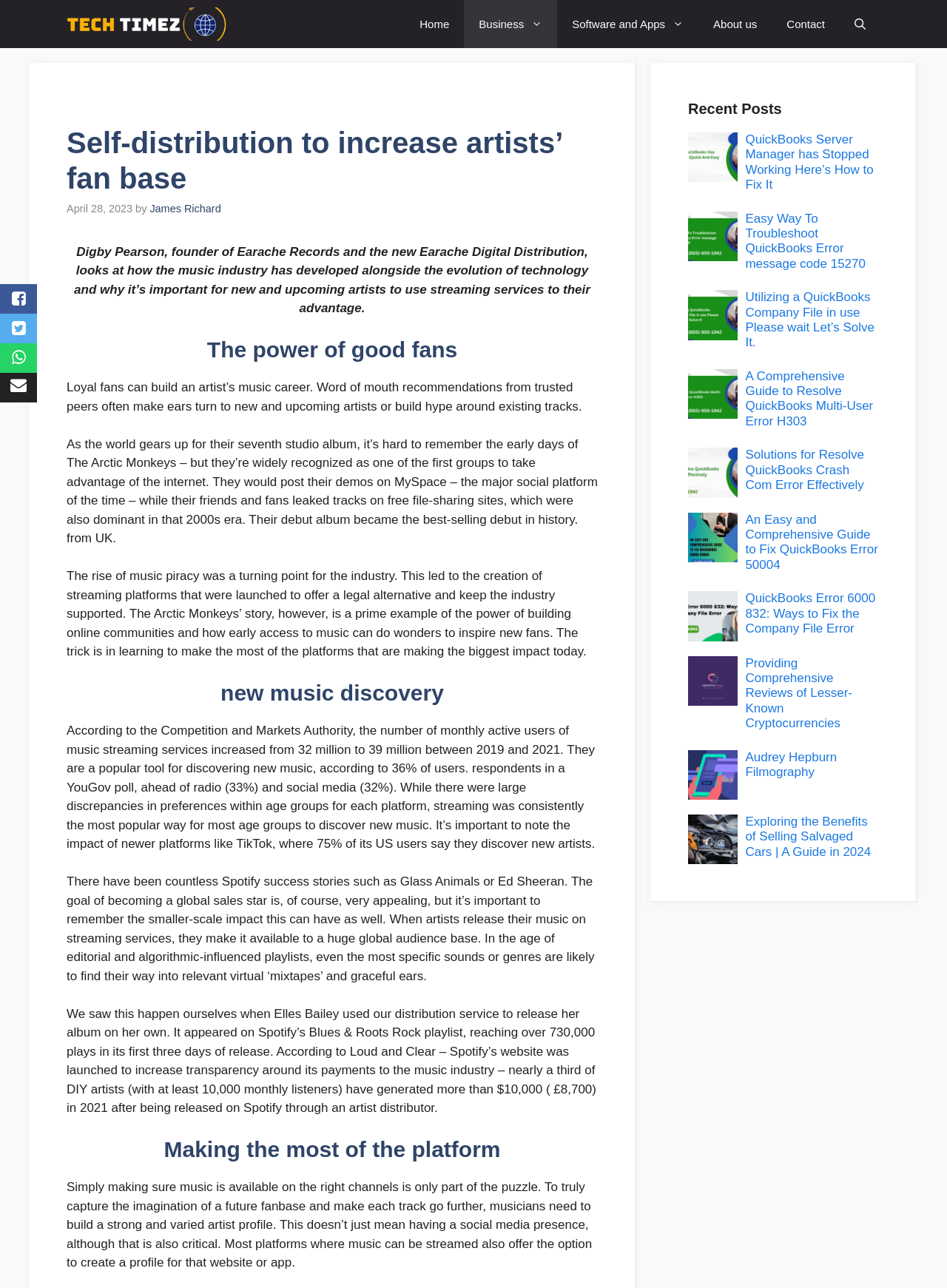What is the percentage of TikTok users who discover new artists?
Please provide a single word or phrase in response based on the screenshot.

75%